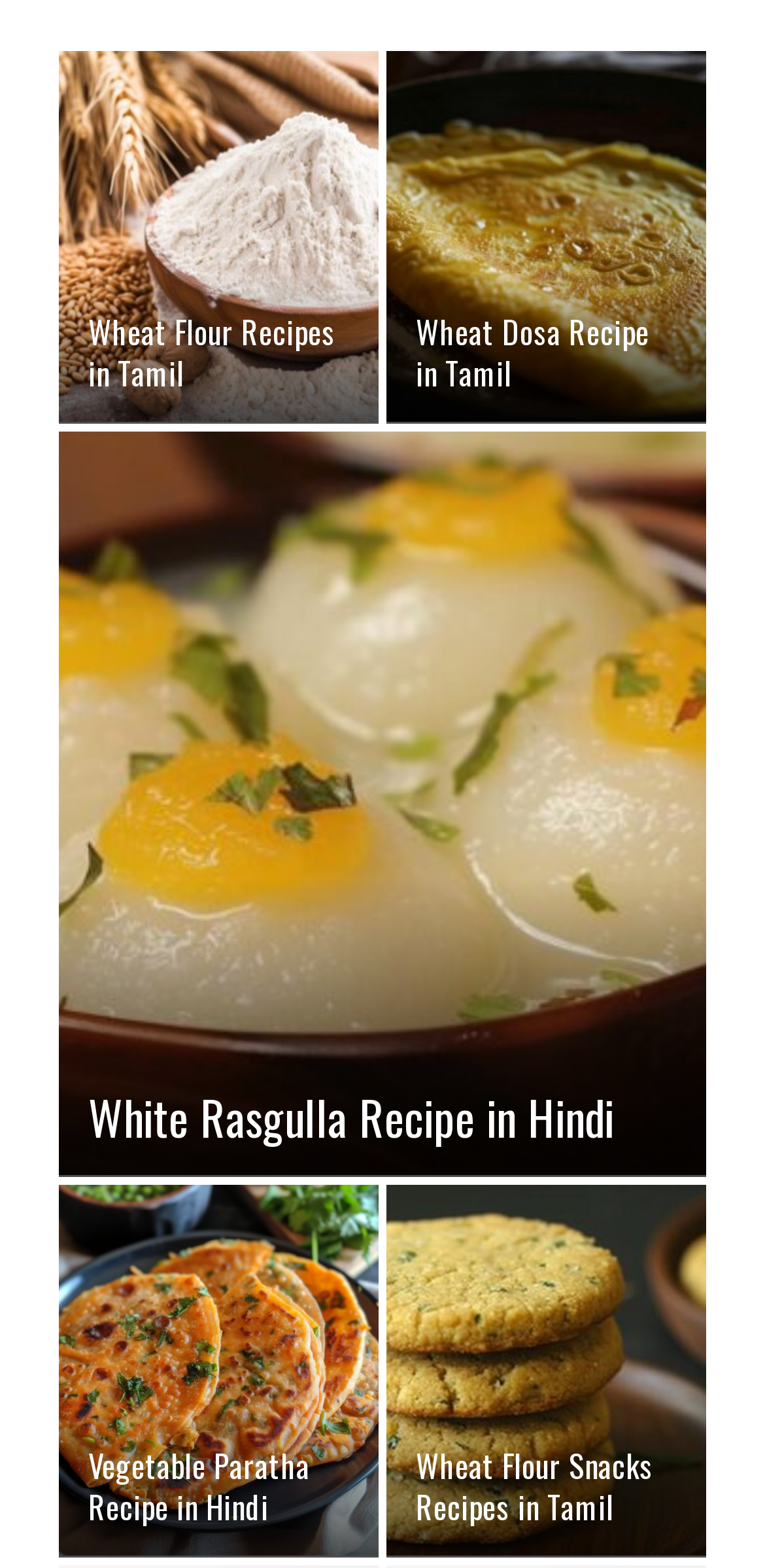What is the language of the White Rasgulla Recipe?
Refer to the image and give a detailed answer to the question.

The language of the White Rasgulla Recipe can be determined by looking at the links and headings on the webpage. The links and headings with the text 'White Rasgulla Recipe in Hindi' suggest that the recipe is in Hindi.